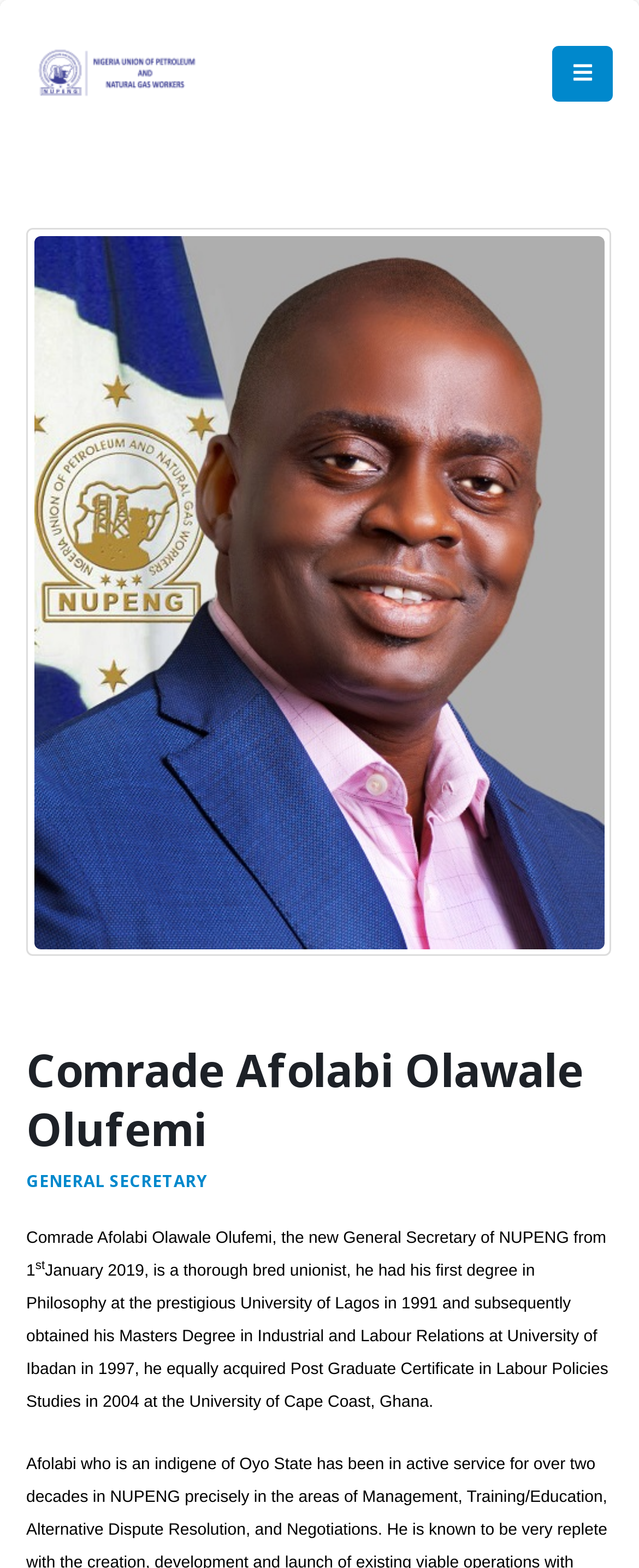Who is the General Secretary of NUPENG?
Please provide a single word or phrase as your answer based on the image.

Comrade Afolabi Olawale Olufemi